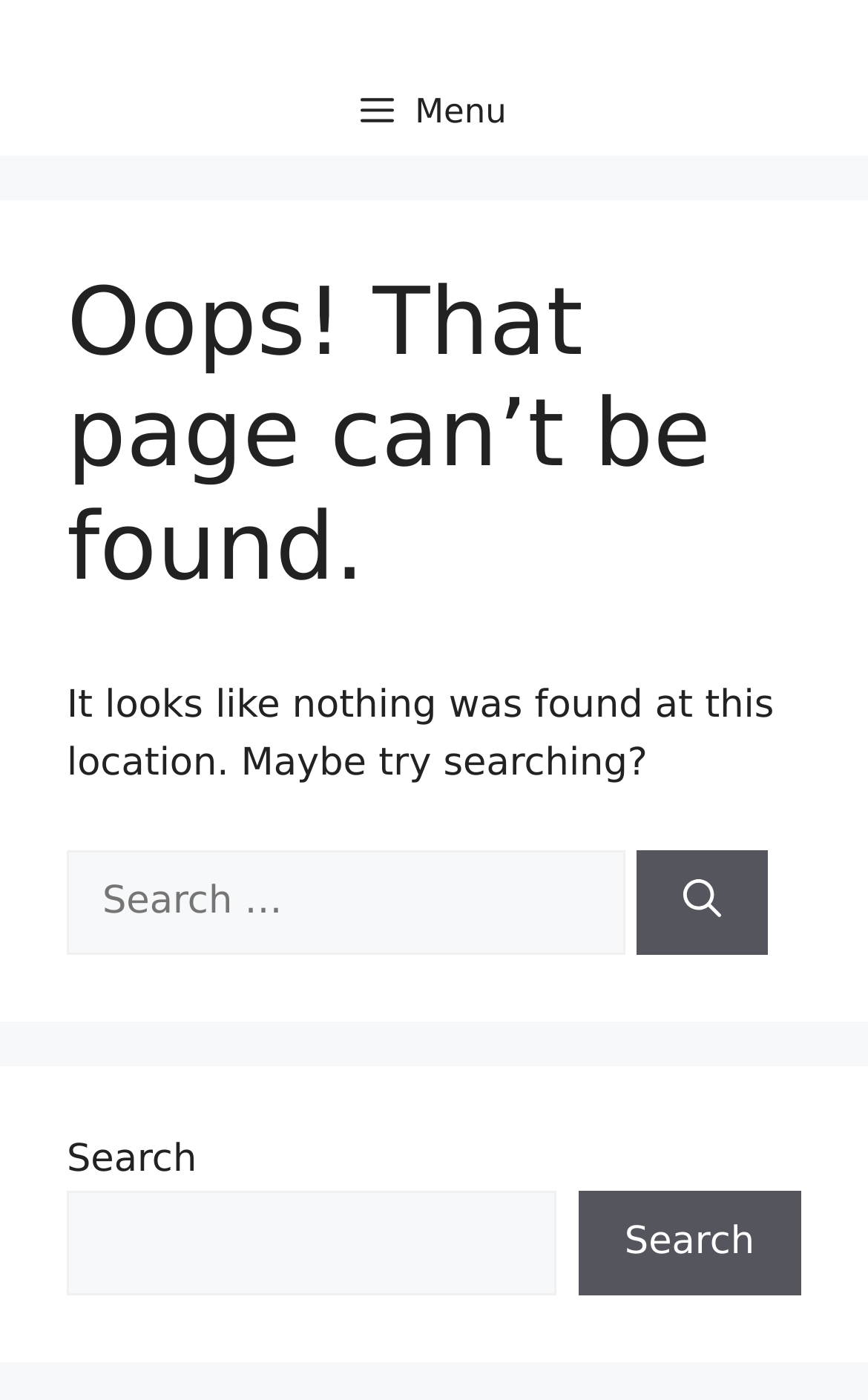Look at the image and answer the question in detail:
What is the purpose of the search box?

The purpose of the search box is to find content because it is accompanied by the static text 'Search for:' and has a search button next to it, indicating that users can input keywords to search for relevant content on the website.